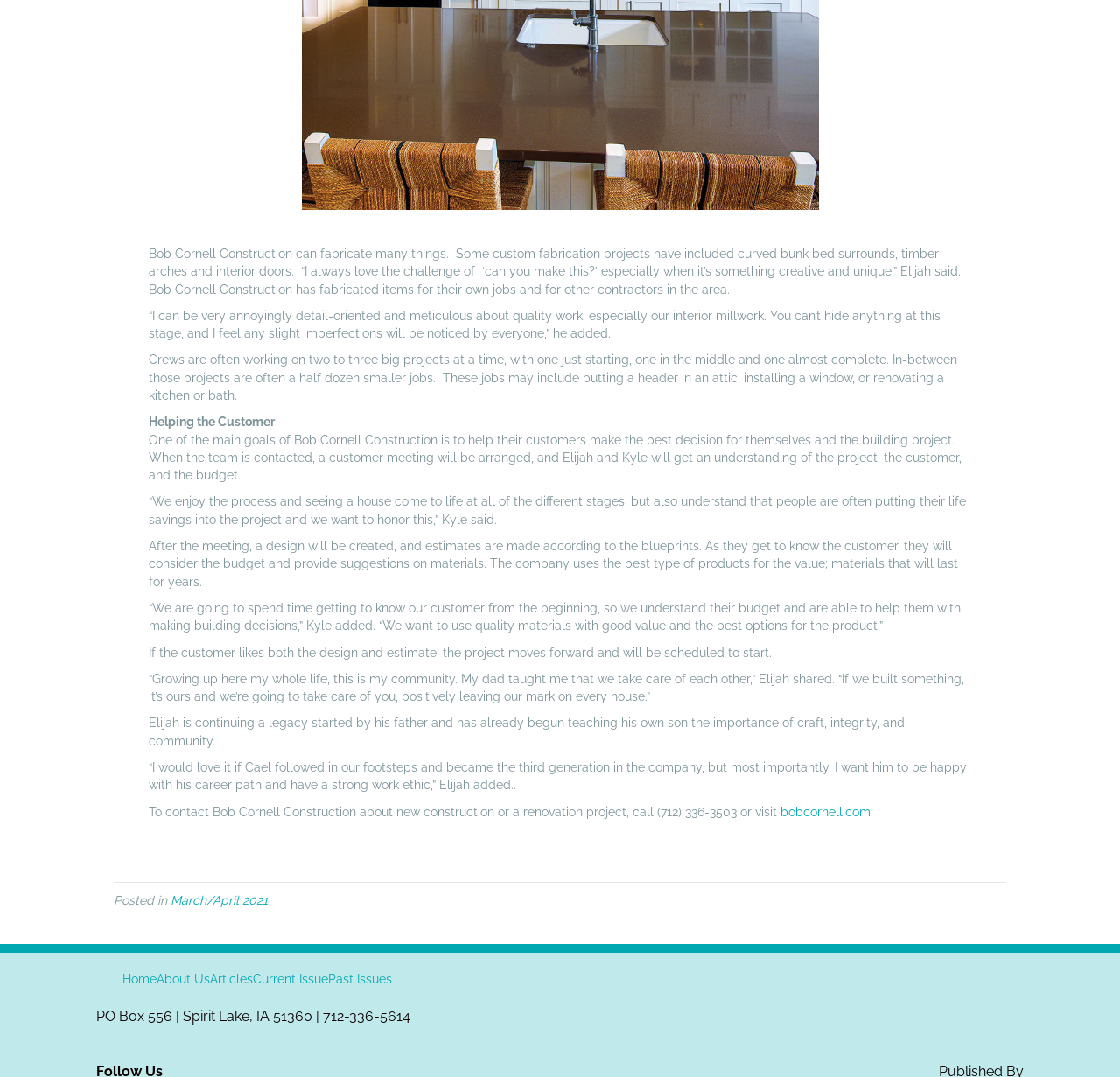Respond to the following question with a brief word or phrase:
What is the location of Bob Cornell Construction?

Spirit Lake, IA 51360